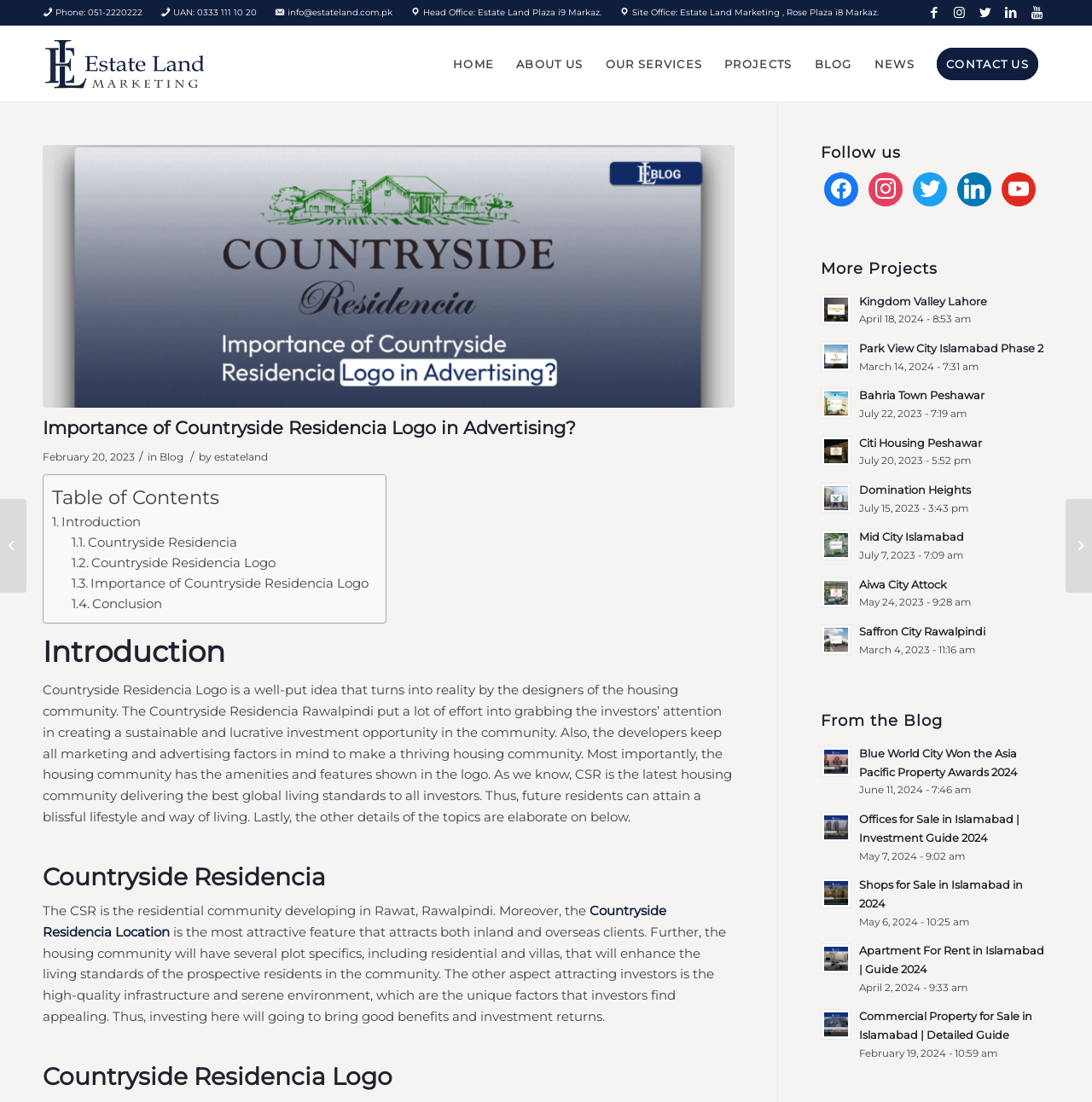What is the title of the blog post?
Relying on the image, give a concise answer in one word or a brief phrase.

Importance of Countryside Residencia Logo in Advertising?